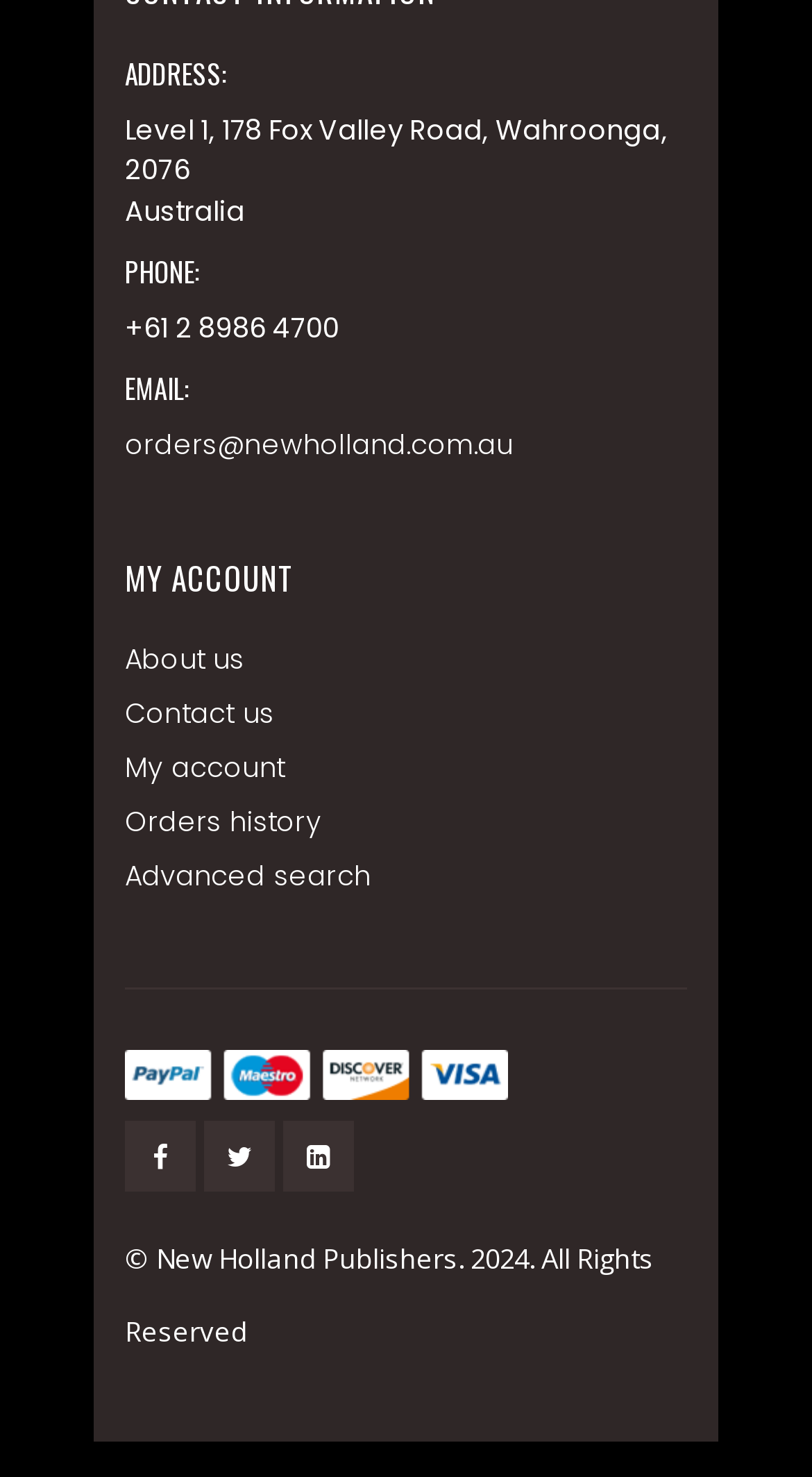Determine the bounding box coordinates of the clickable area required to perform the following instruction: "Learn about the company". The coordinates should be represented as four float numbers between 0 and 1: [left, top, right, bottom].

[0.154, 0.432, 0.301, 0.459]